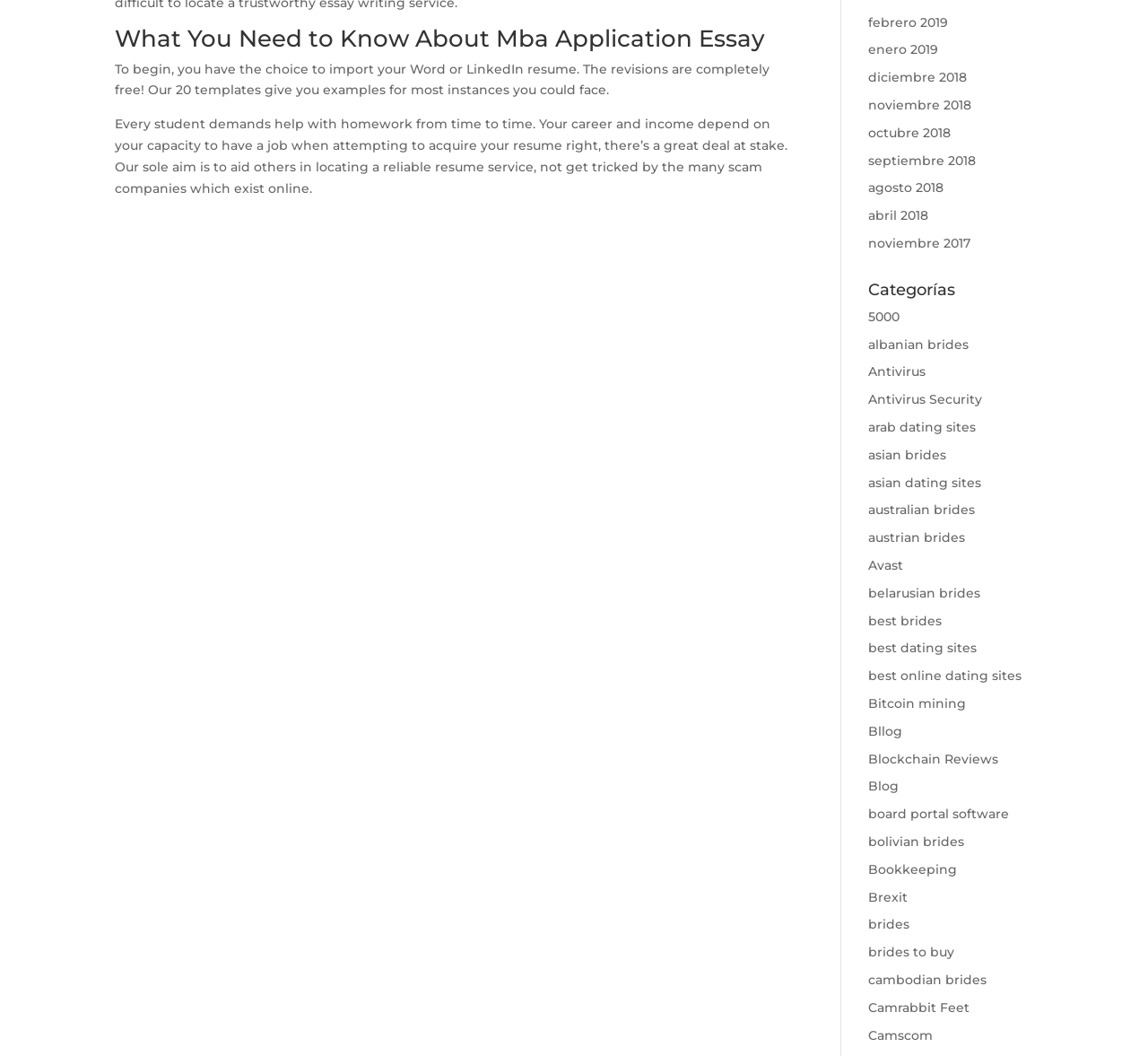Please identify the bounding box coordinates of the clickable element to fulfill the following instruction: "Click on the 'brides' link". The coordinates should be four float numbers between 0 and 1, i.e., [left, top, right, bottom].

[0.756, 0.868, 0.792, 0.883]